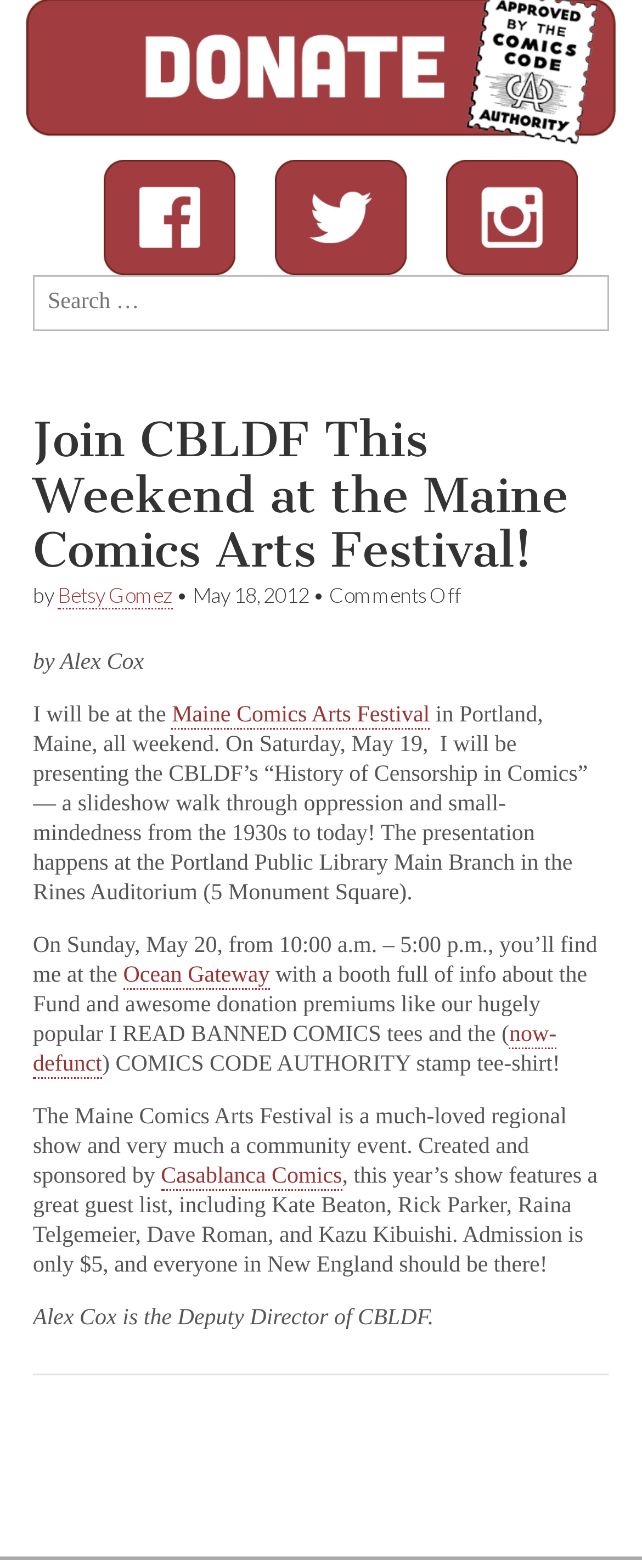Identify the coordinates of the bounding box for the element described below: "Ocean Gateway". Return the coordinates as four float numbers between 0 and 1: [left, top, right, bottom].

[0.192, 0.615, 0.42, 0.631]